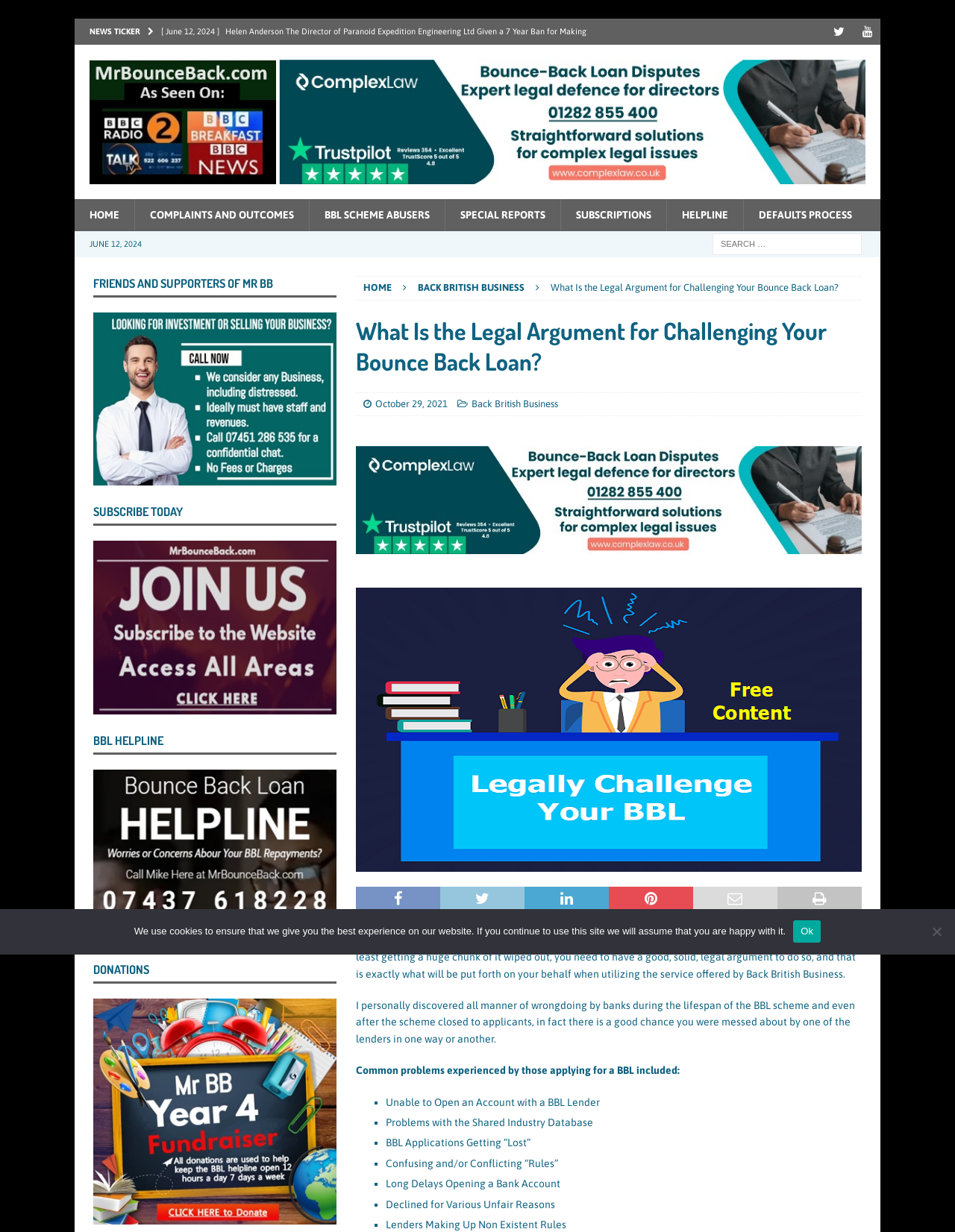Provide a single word or phrase to answer the given question: 
What is the main topic of this webpage?

Bounce Back Loan